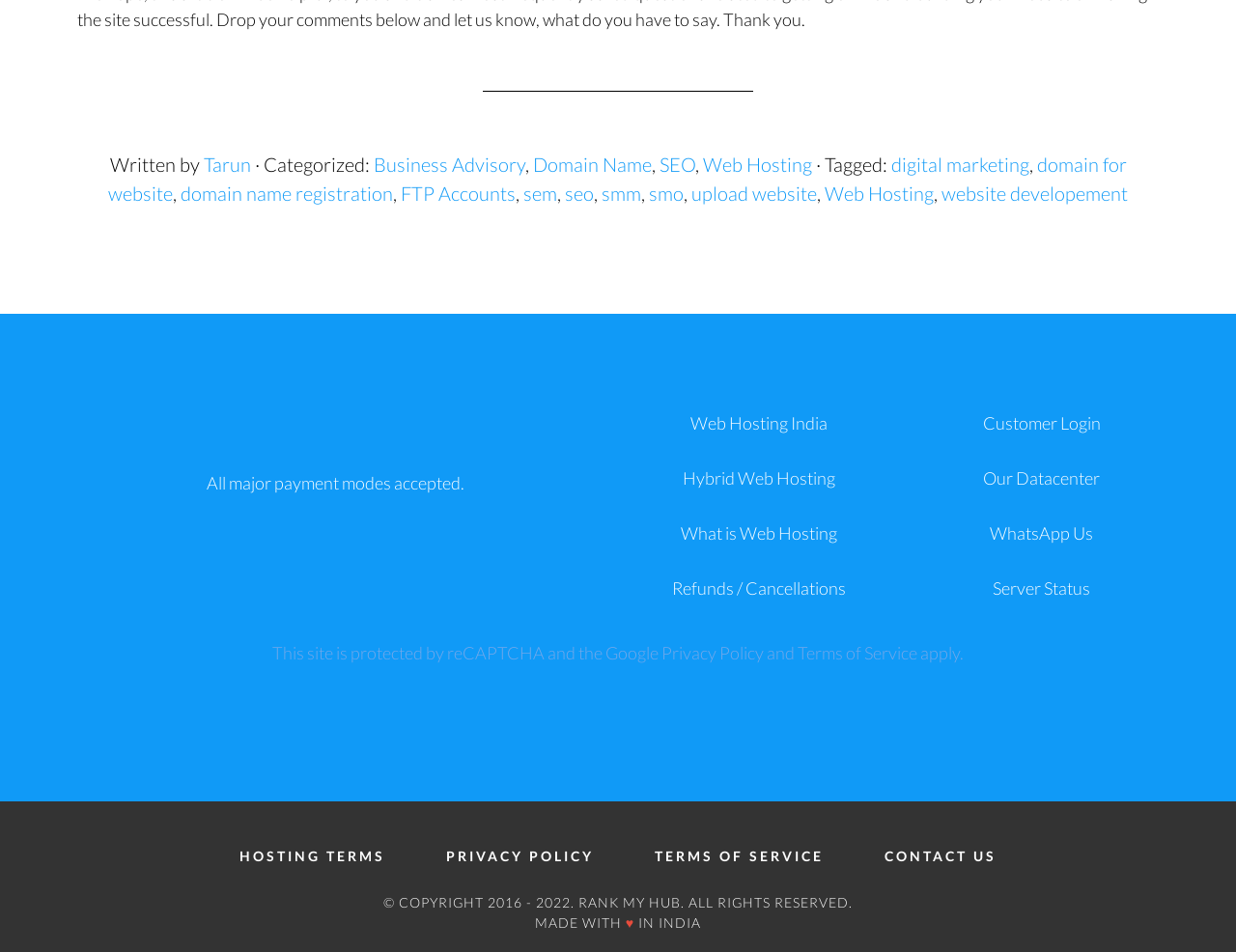Please specify the bounding box coordinates of the region to click in order to perform the following instruction: "Click on the link to Rank My Hub Facebook".

[0.055, 0.431, 0.08, 0.463]